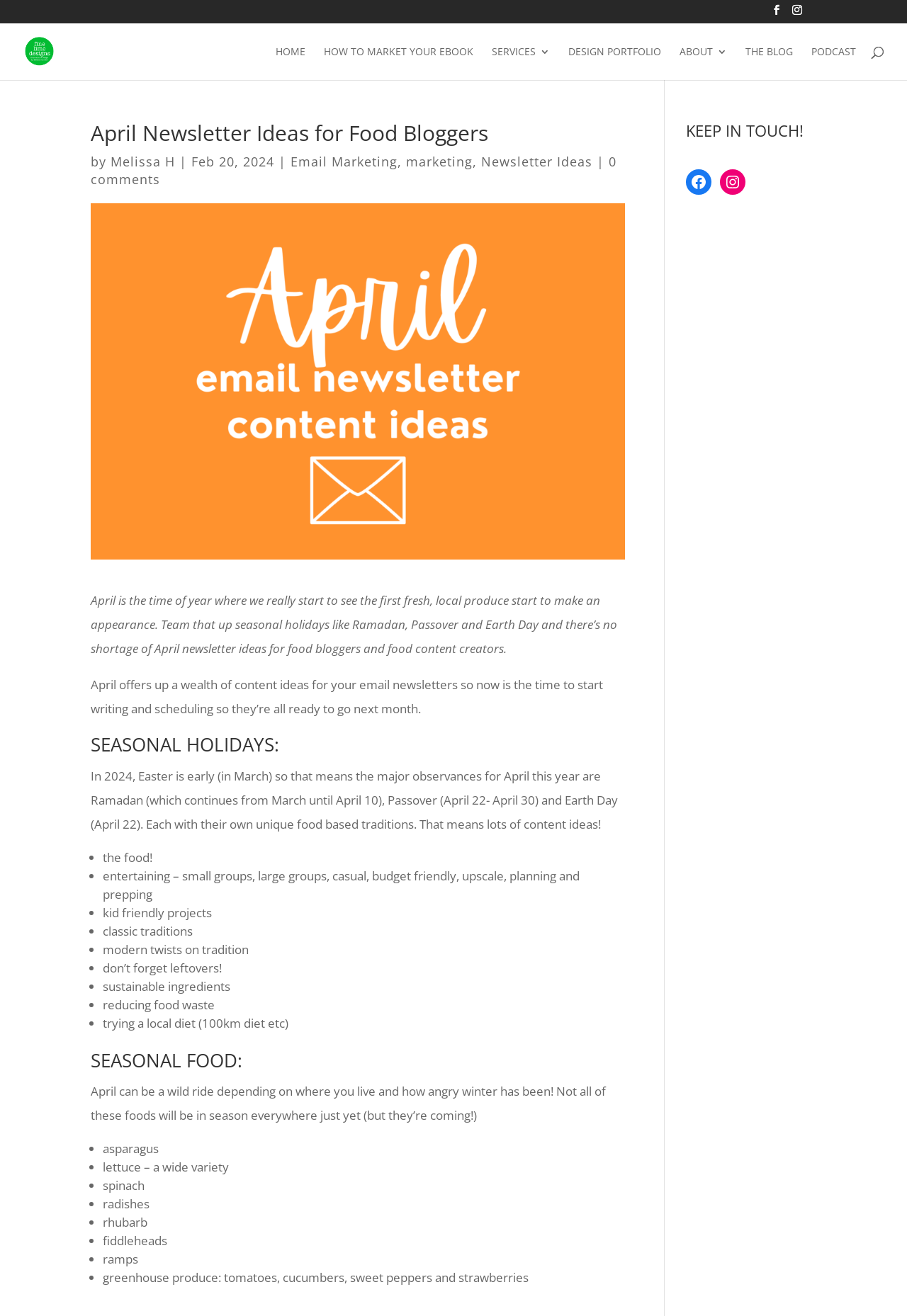What is the author's name?
Based on the visual content, answer with a single word or a brief phrase.

Melissa H